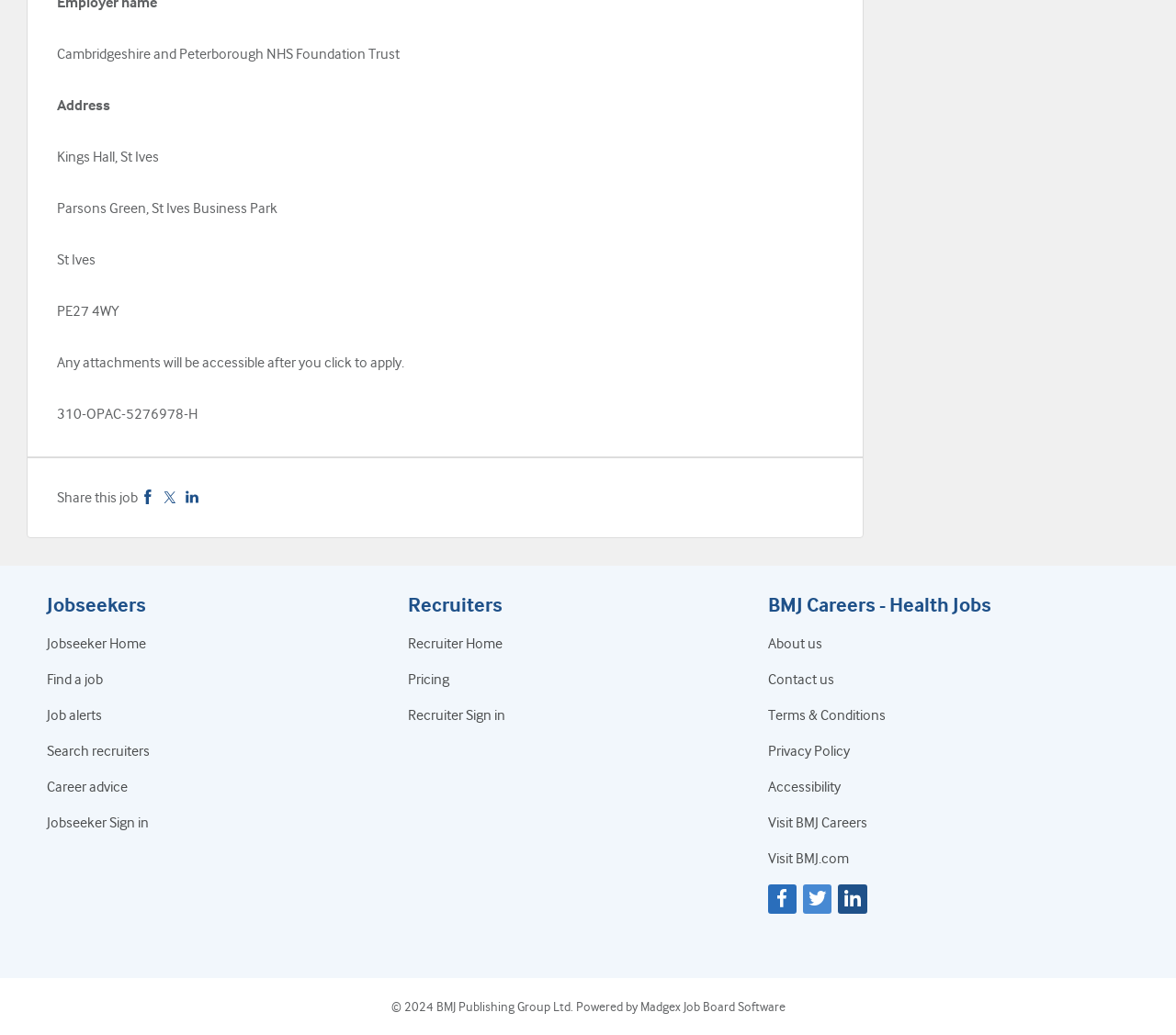Using the provided element description: "Jobseeker Sign in", identify the bounding box coordinates. The coordinates should be four floats between 0 and 1 in the order [left, top, right, bottom].

[0.04, 0.787, 0.127, 0.803]